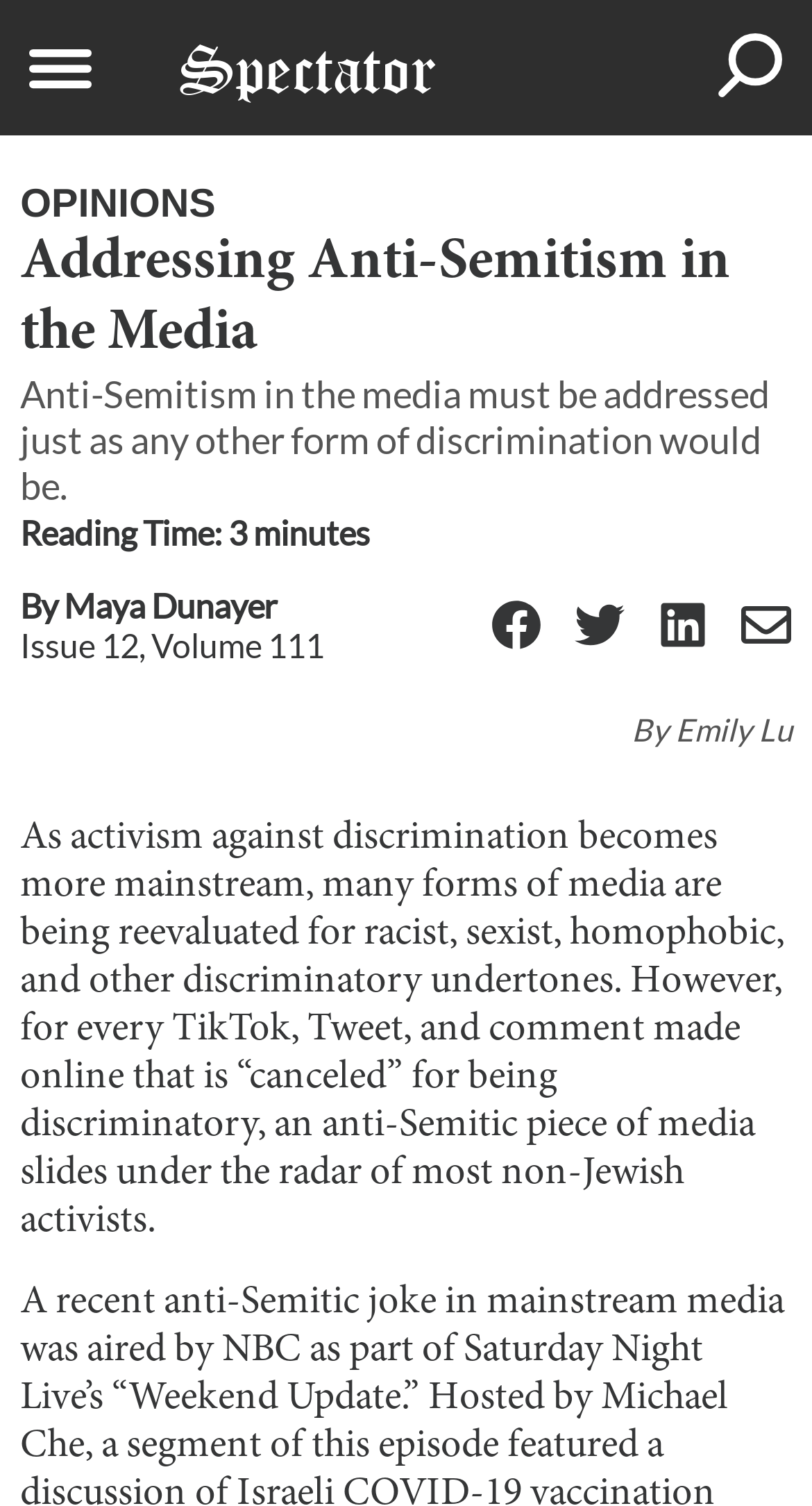Could you locate the bounding box coordinates for the section that should be clicked to accomplish this task: "Read opinions".

[0.025, 0.122, 0.266, 0.151]